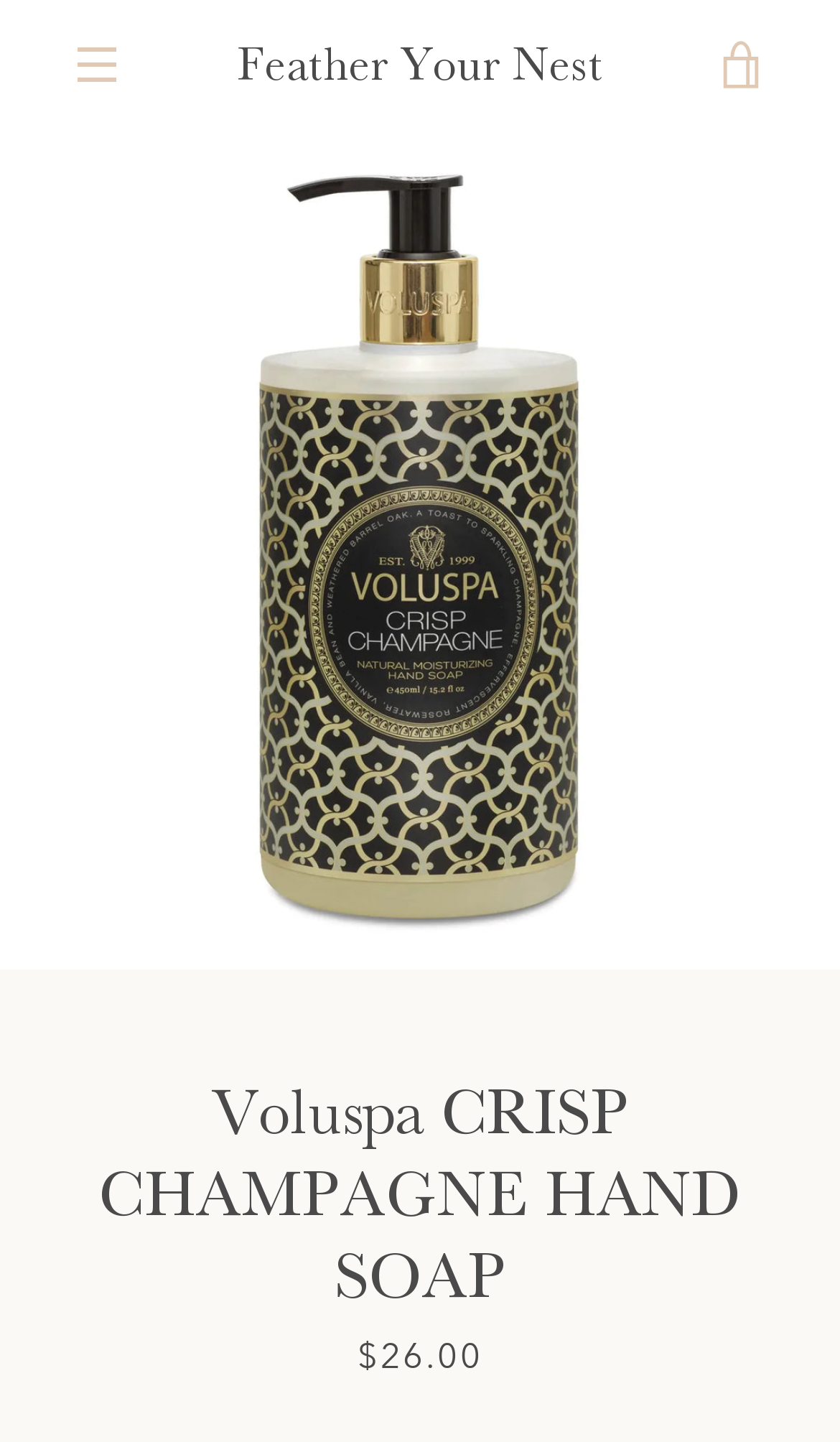Based on the element description Design Services, identify the bounding box coordinates for the UI element. The coordinates should be in the format (top-left x, top-left y, bottom-right x, bottom-right y) and within the 0 to 1 range.

[0.266, 0.274, 0.734, 0.352]